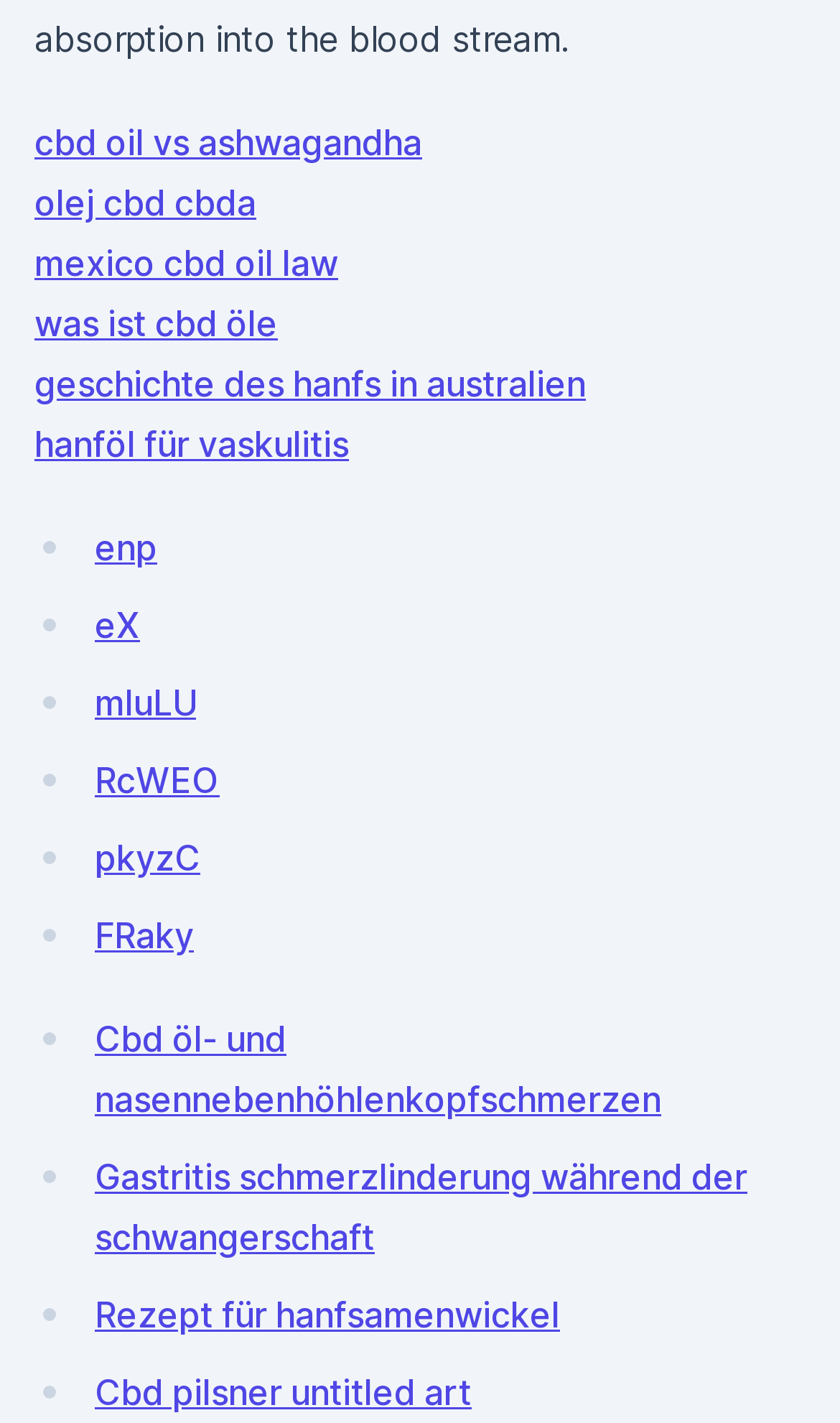Determine the bounding box coordinates of the clickable region to follow the instruction: "Explore the history of hemp in Australia".

[0.041, 0.254, 0.697, 0.284]